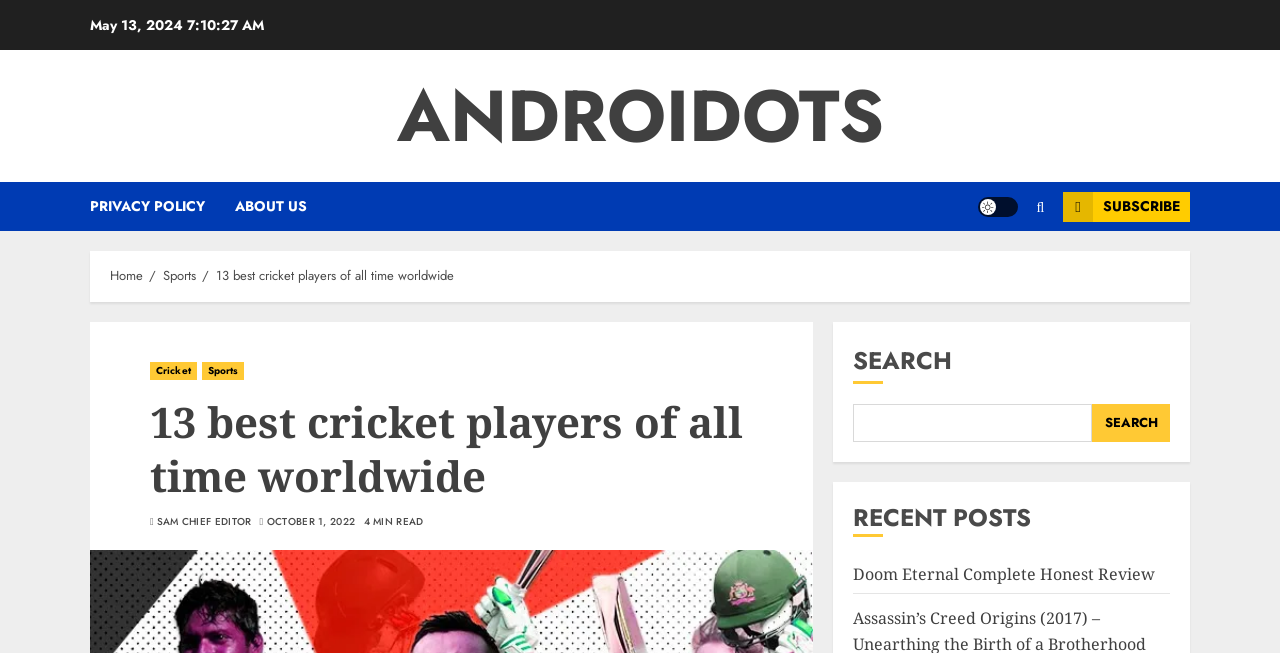What is the title of the recent post?
Please answer the question with a single word or phrase, referencing the image.

Doom Eternal Complete Honest Review